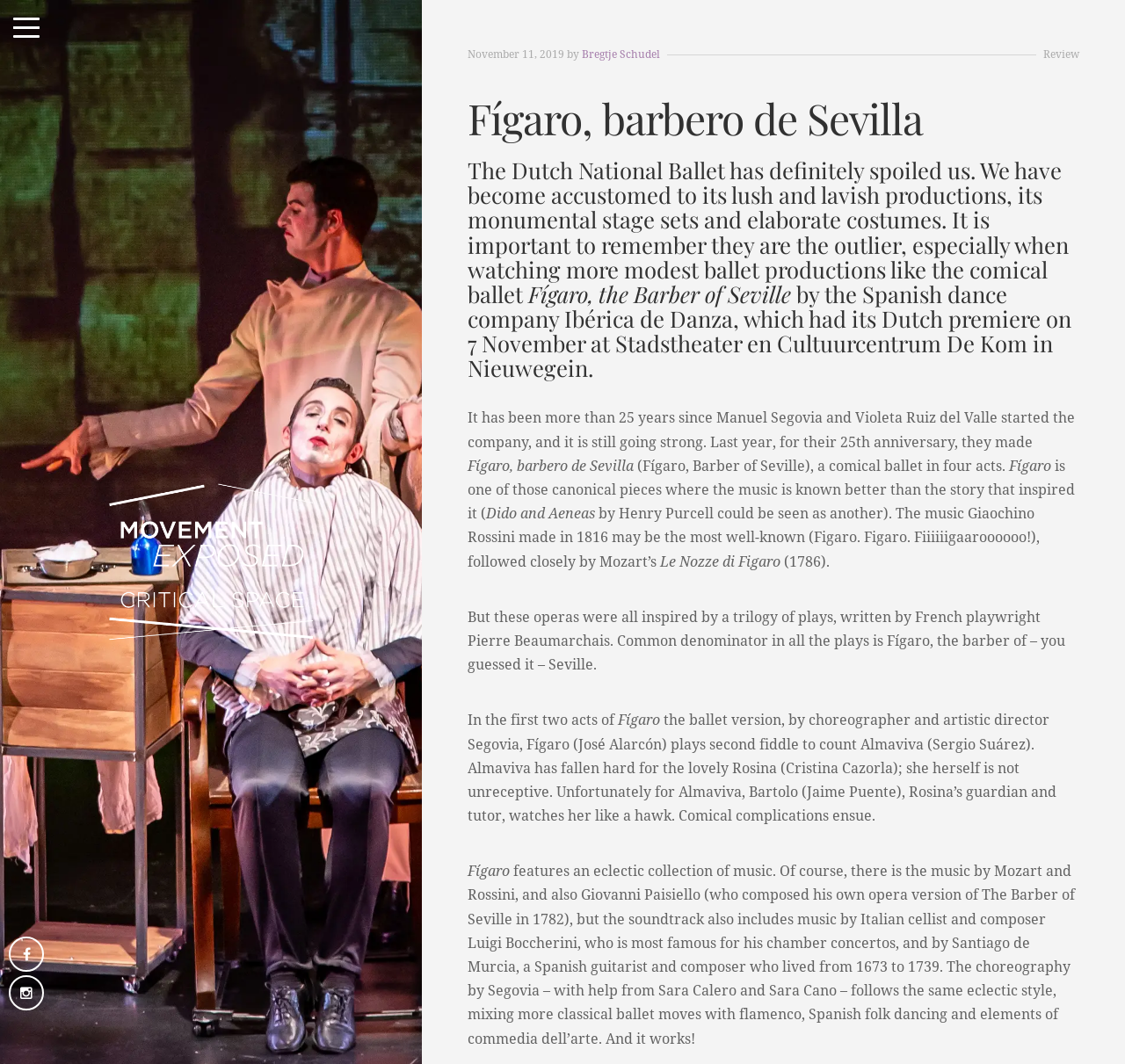Refer to the image and provide an in-depth answer to the question: 
Who is the choreographer of the ballet?

I found the answer by reading the text which mentions 'choreographer and artistic director Segovia'.